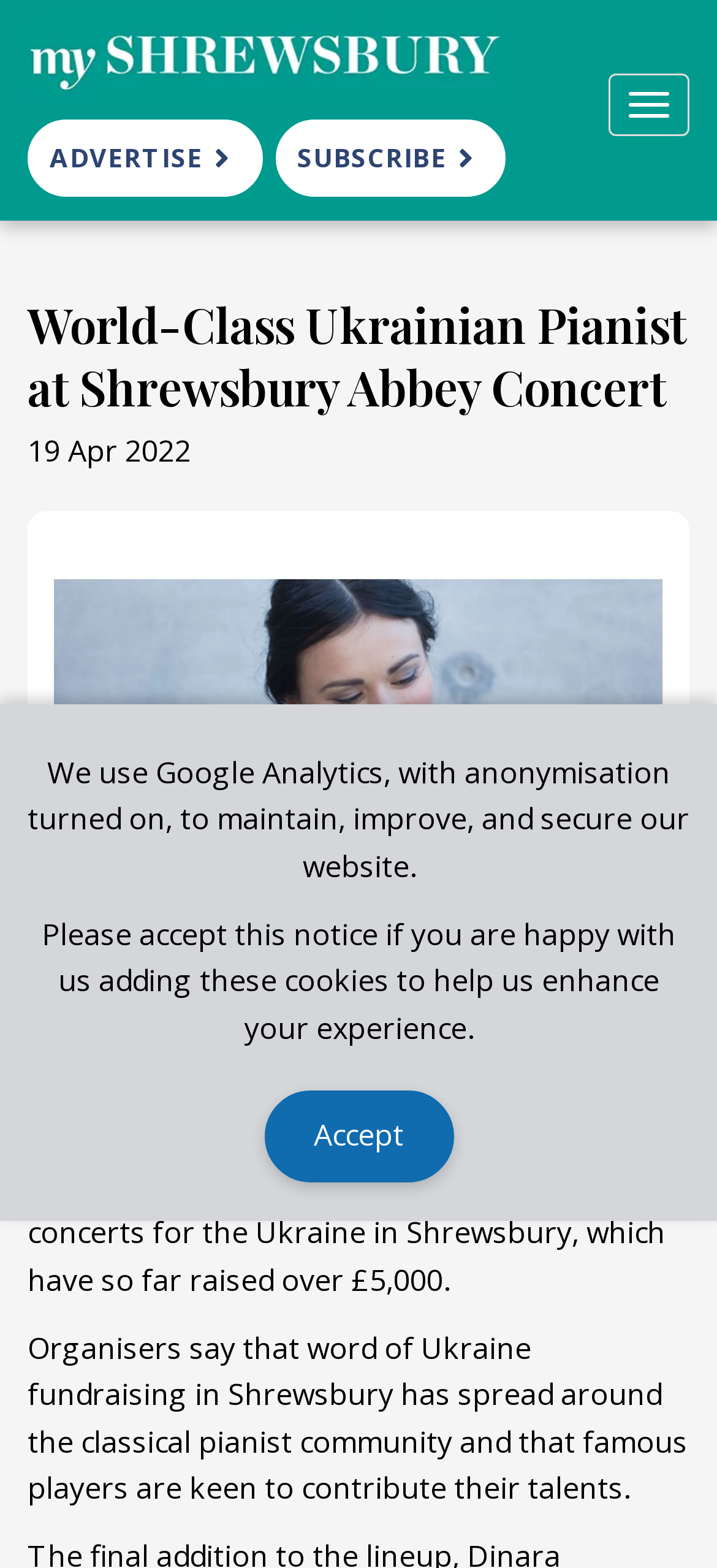What is the location of the concert?
Based on the screenshot, provide a one-word or short-phrase response.

Shrewsbury Abbey